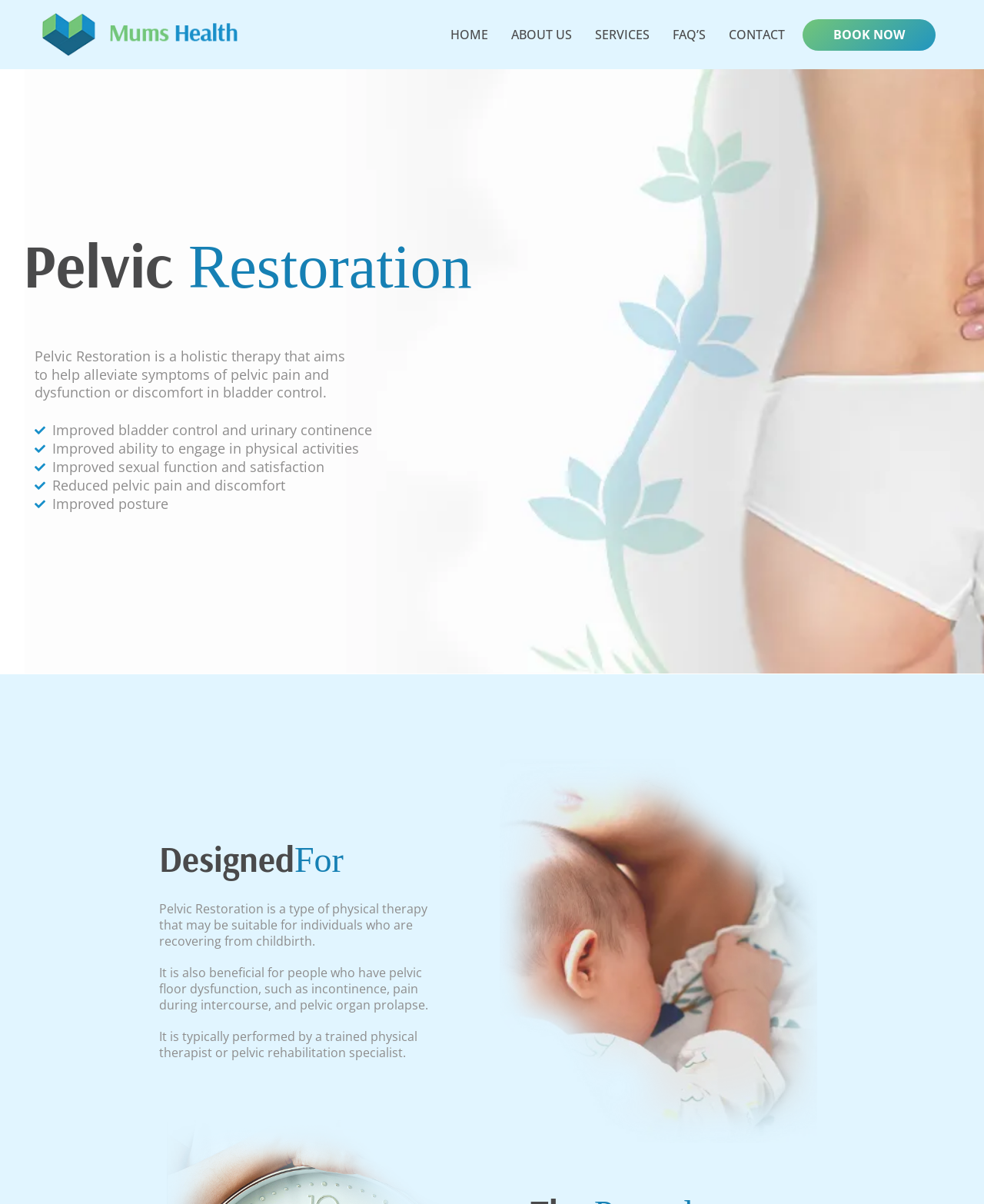Who typically performs Pelvic Restoration?
Based on the image, answer the question in a detailed manner.

According to the webpage, Pelvic Restoration is typically performed by a trained physical therapist or pelvic rehabilitation specialist.